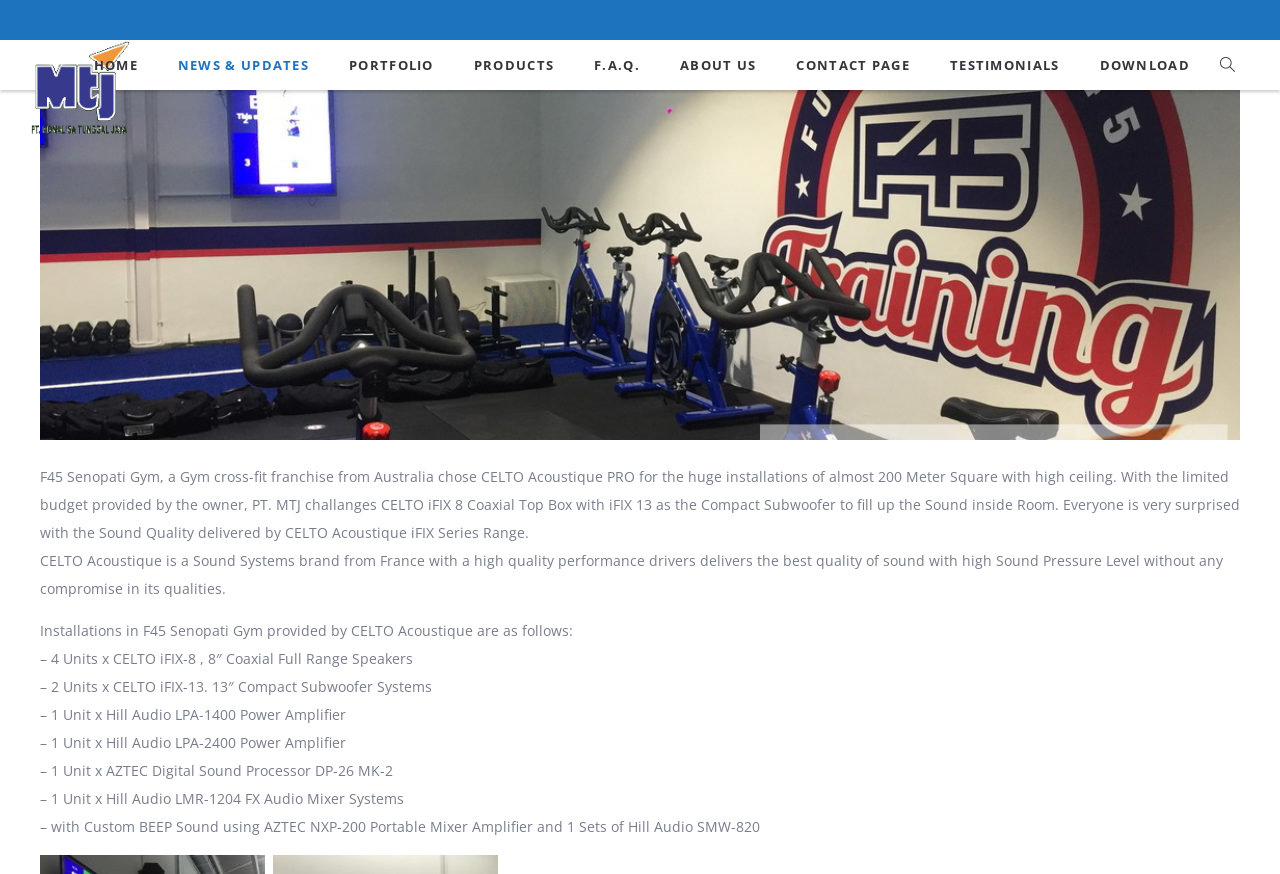What is the brand of the sound systems mentioned?
Refer to the image and provide a one-word or short phrase answer.

CELTO Acoustique